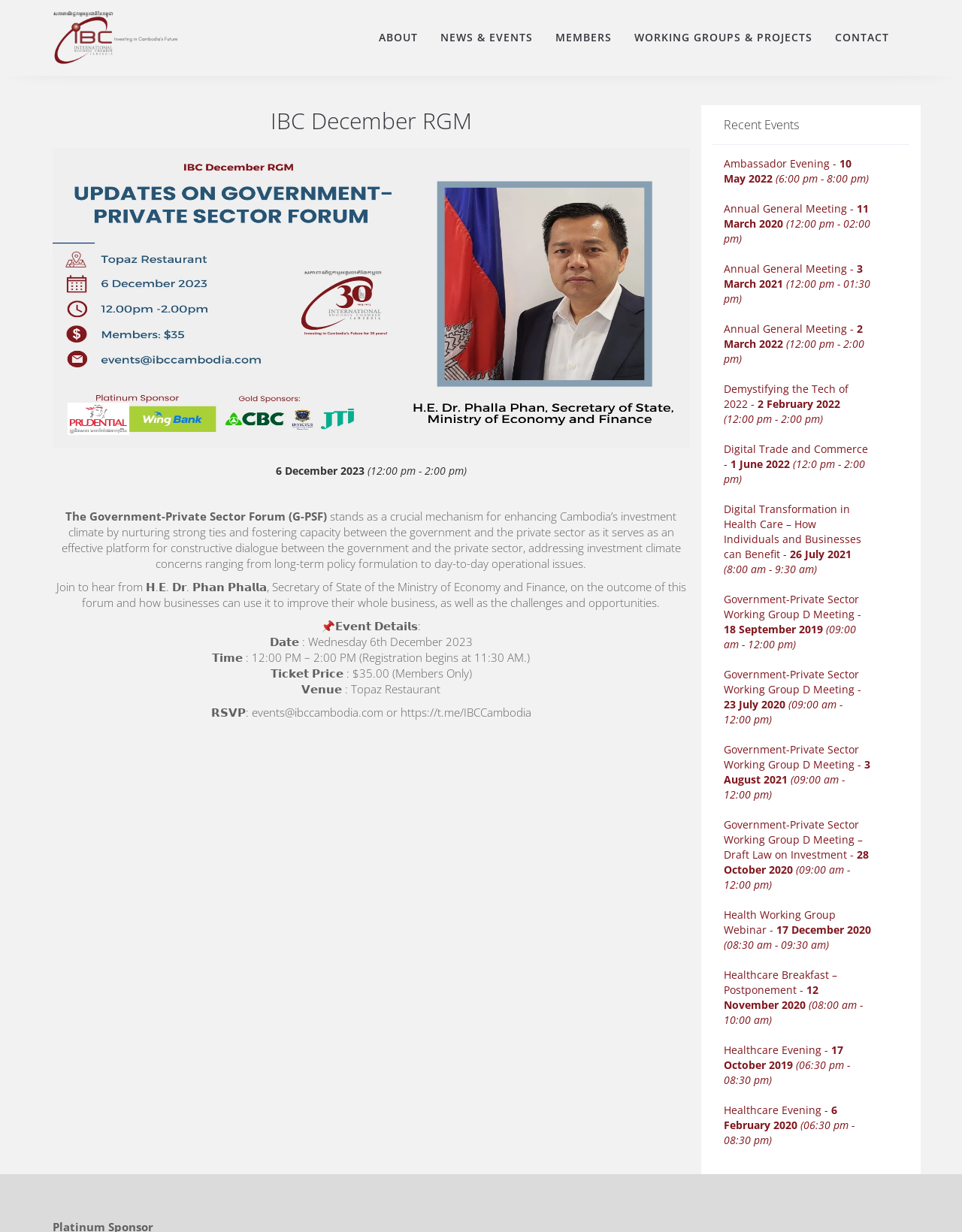What is the ticket price for the IBC December RGM event?
Answer the question with detailed information derived from the image.

I found the answer by looking at the StaticText element with the text '𝗧𝗶𝗰𝗸𝗲𝘁 𝗣𝗿𝗶𝗰𝗲 : $35.00 (Members Only)' which is located below the event details.